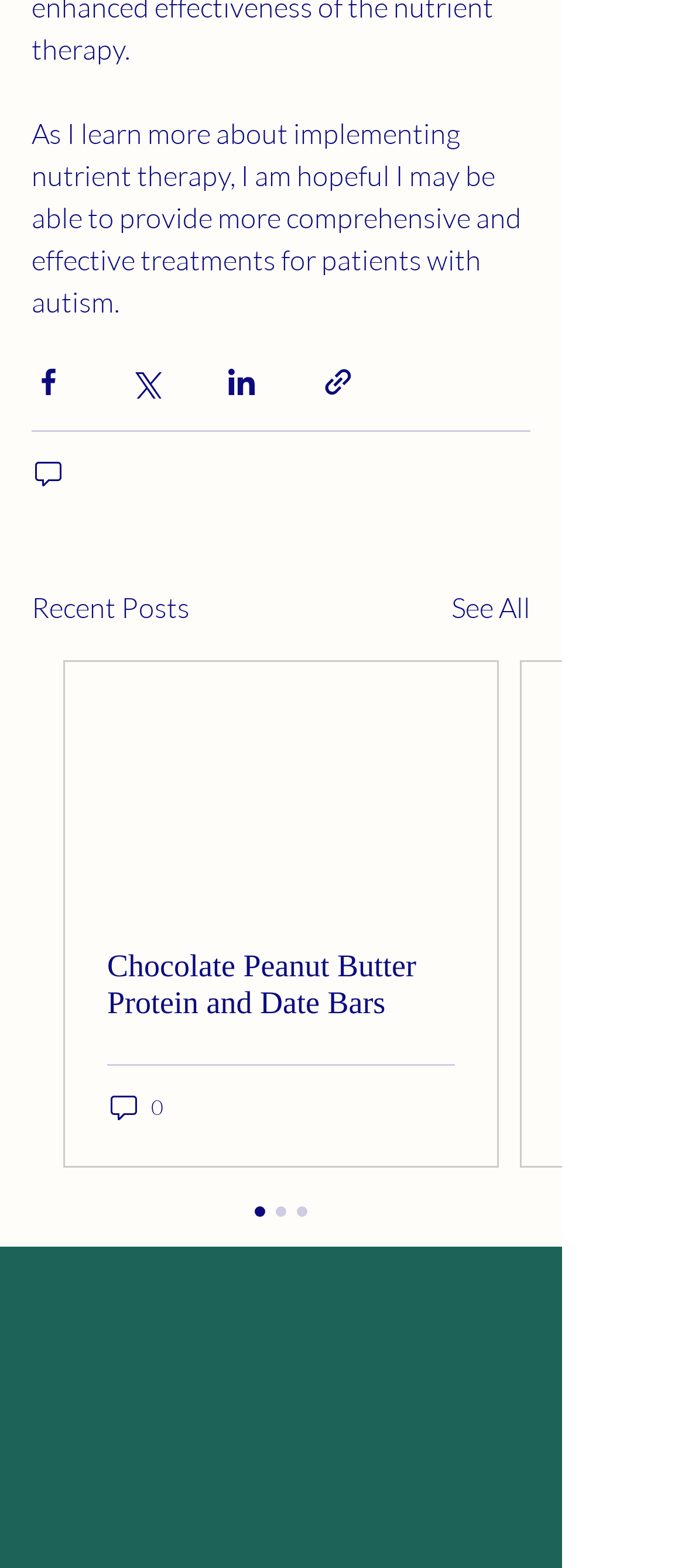What is the author's hope for patients with autism?
Using the image, elaborate on the answer with as much detail as possible.

The author expresses their hope to provide more comprehensive and effective treatments for patients with autism as they learn more about implementing nutrient therapy, as stated in the StaticText element with ID 440.